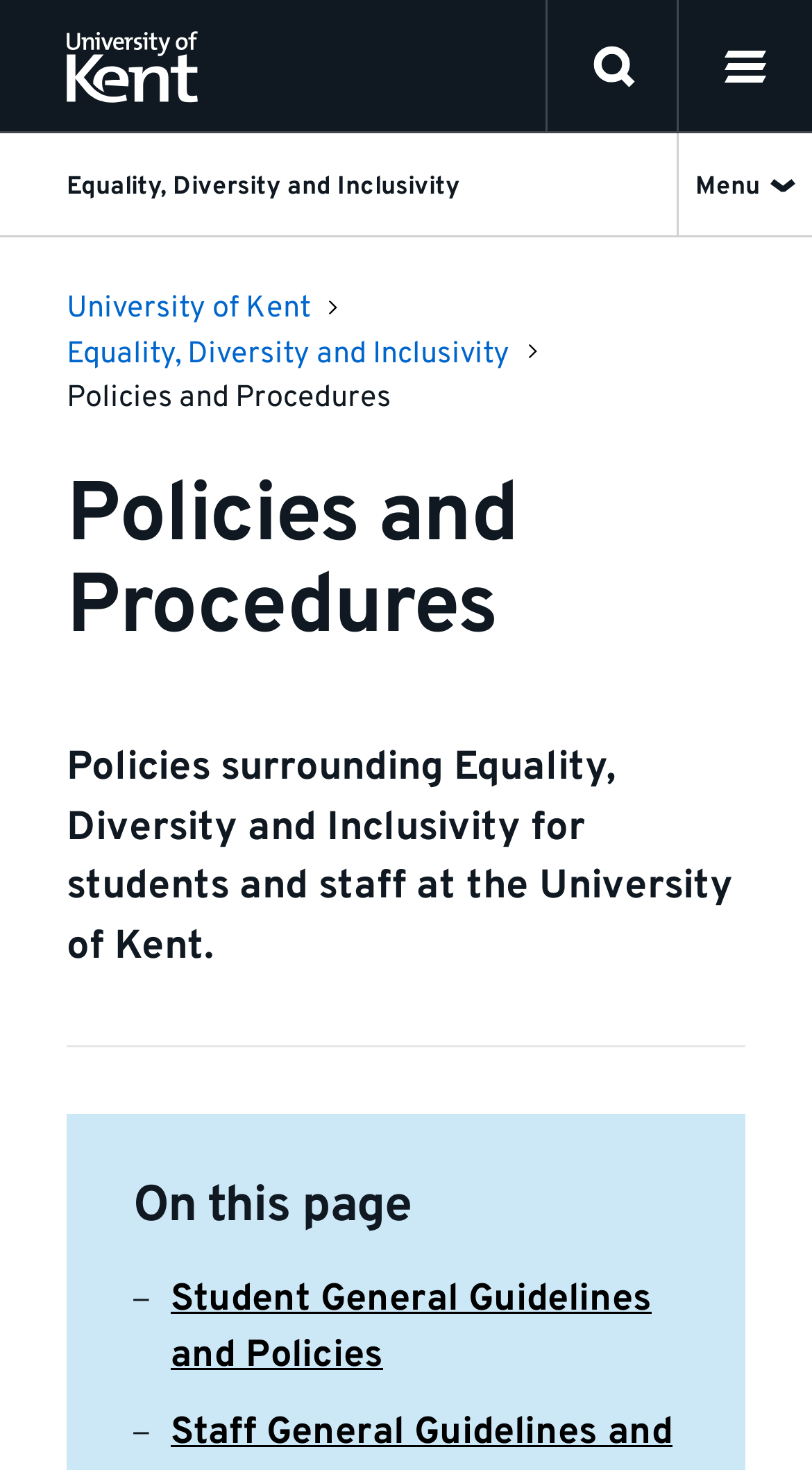Please answer the following question using a single word or phrase: 
What is the first policy listed on the page?

Student General Guidelines and Policies